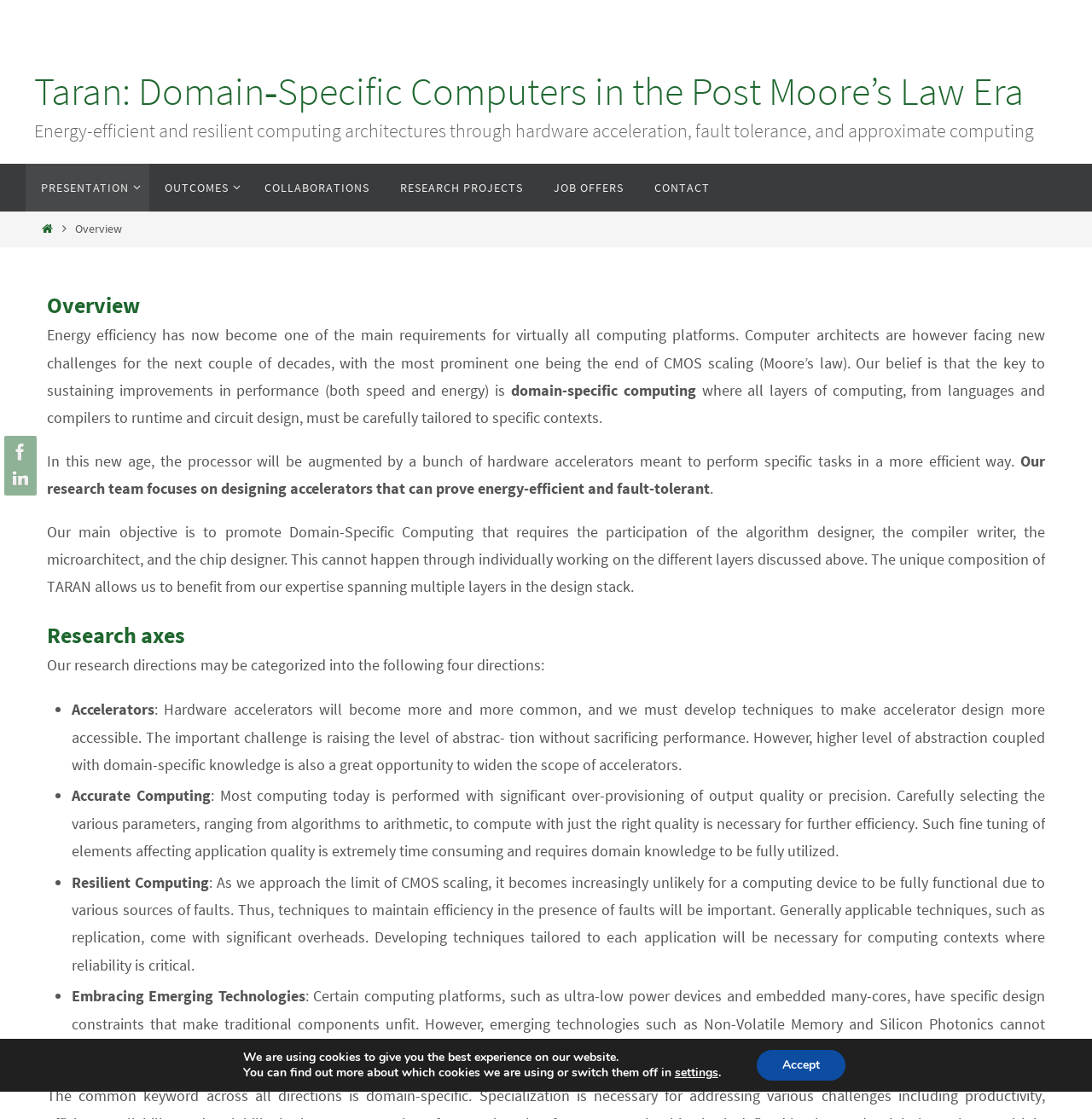What is the goal of accurate computing in Taran's research?
Provide a well-explained and detailed answer to the question.

According to the webpage, the goal of accurate computing is to carefully select various parameters to compute with just the right quality, as stated in the text 'Carefully selecting the various parameters, ranging from algorithms to arithmetic, to compute with just the right quality is necessary for further efficiency.'